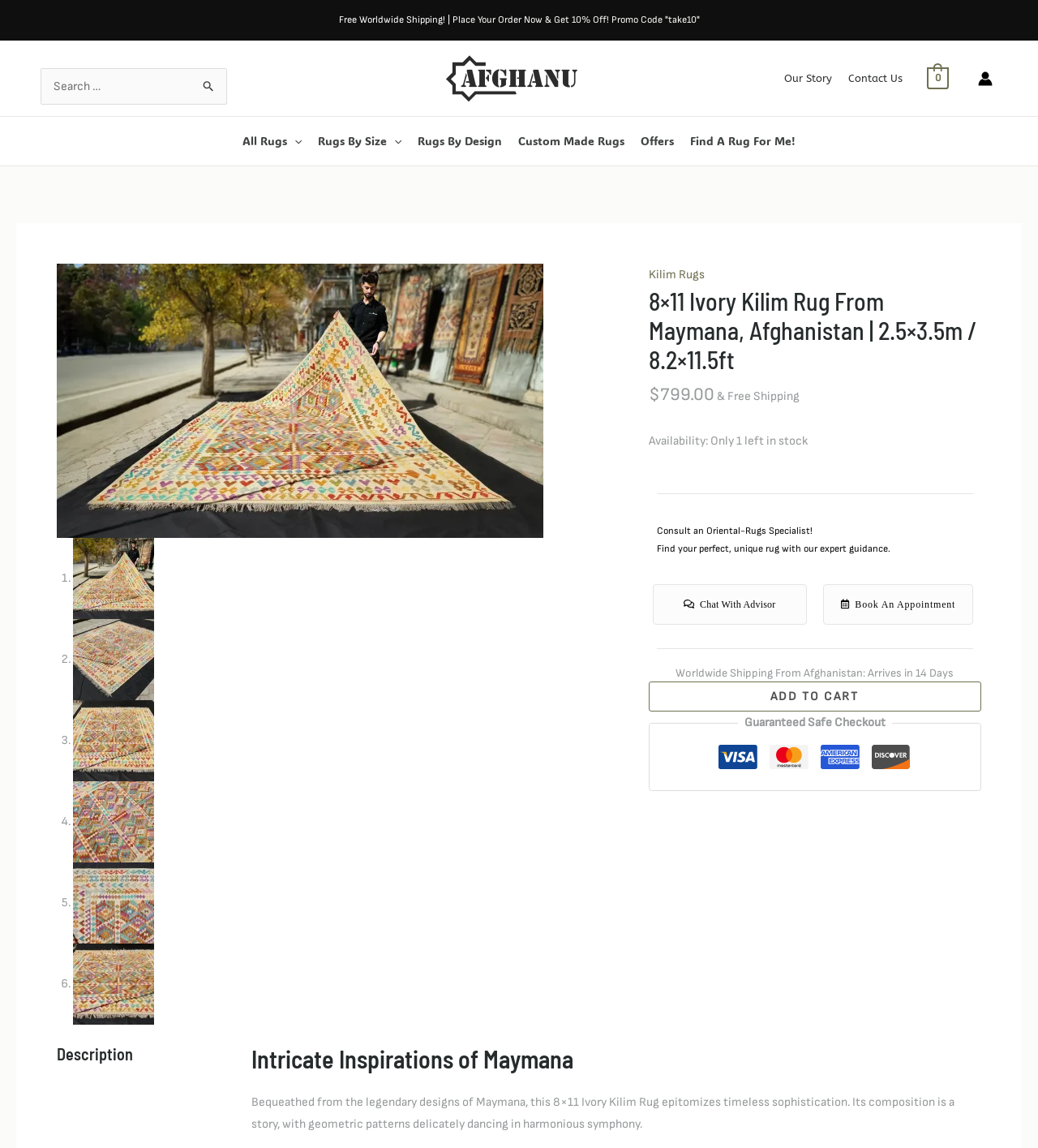With reference to the screenshot, provide a detailed response to the question below:
What is the origin of the 8x11 Ivory Kilim Rug?

I found the origin of the rug by looking at the title of the rug, which includes the country of origin, Afghanistan.